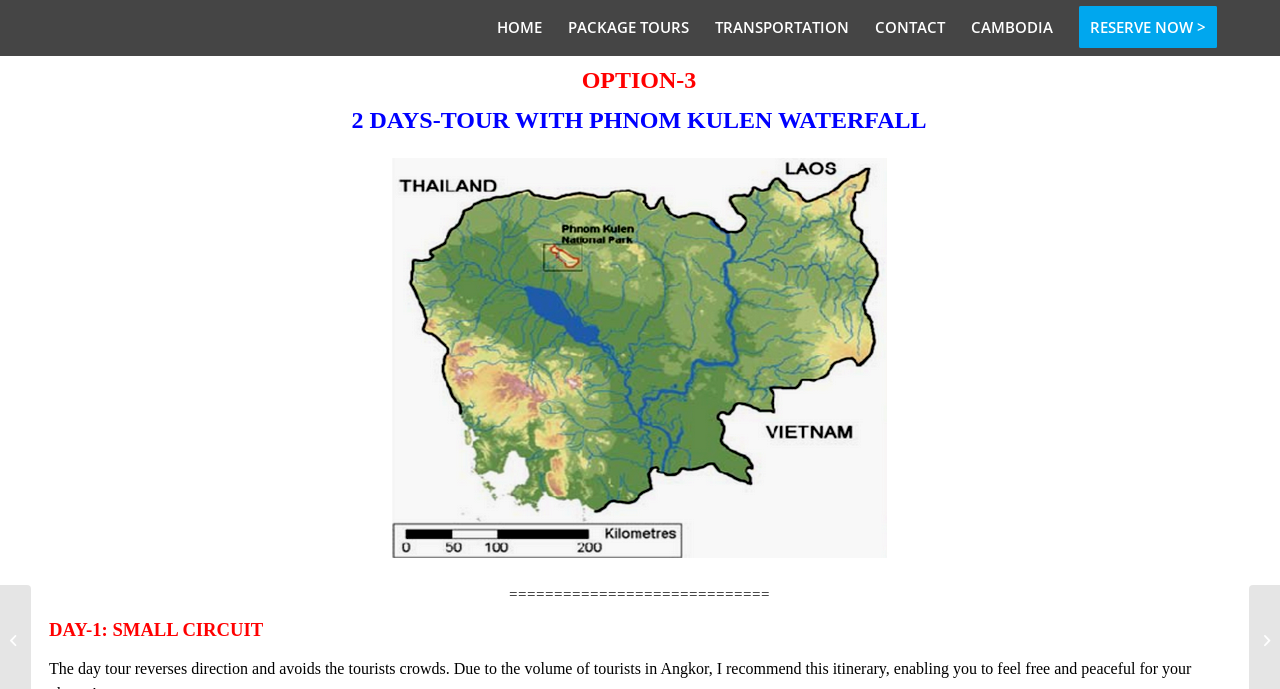What type of tour is being offered?
Examine the image closely and answer the question with as much detail as possible.

Based on the webpage, I can see that the tour is a 2-day tour with Phnom Kulen Waterfall, which is indicated by the StaticText element '2 DAYS-TOUR WITH PHNOM KULEN WATERFALL'.